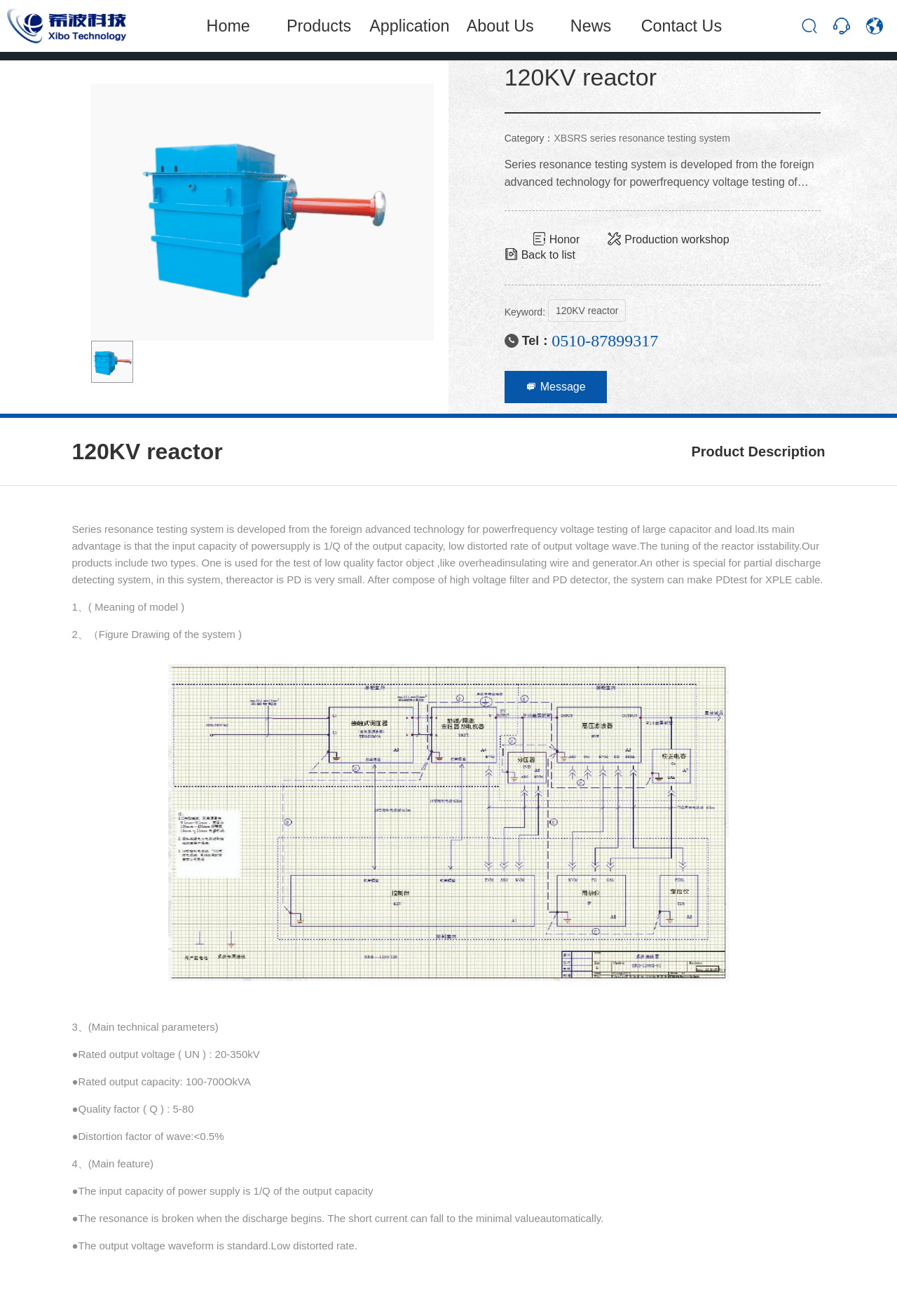Given the description "About Us", provide the bounding box coordinates of the corresponding UI element.

[0.507, 0.003, 0.603, 0.045]